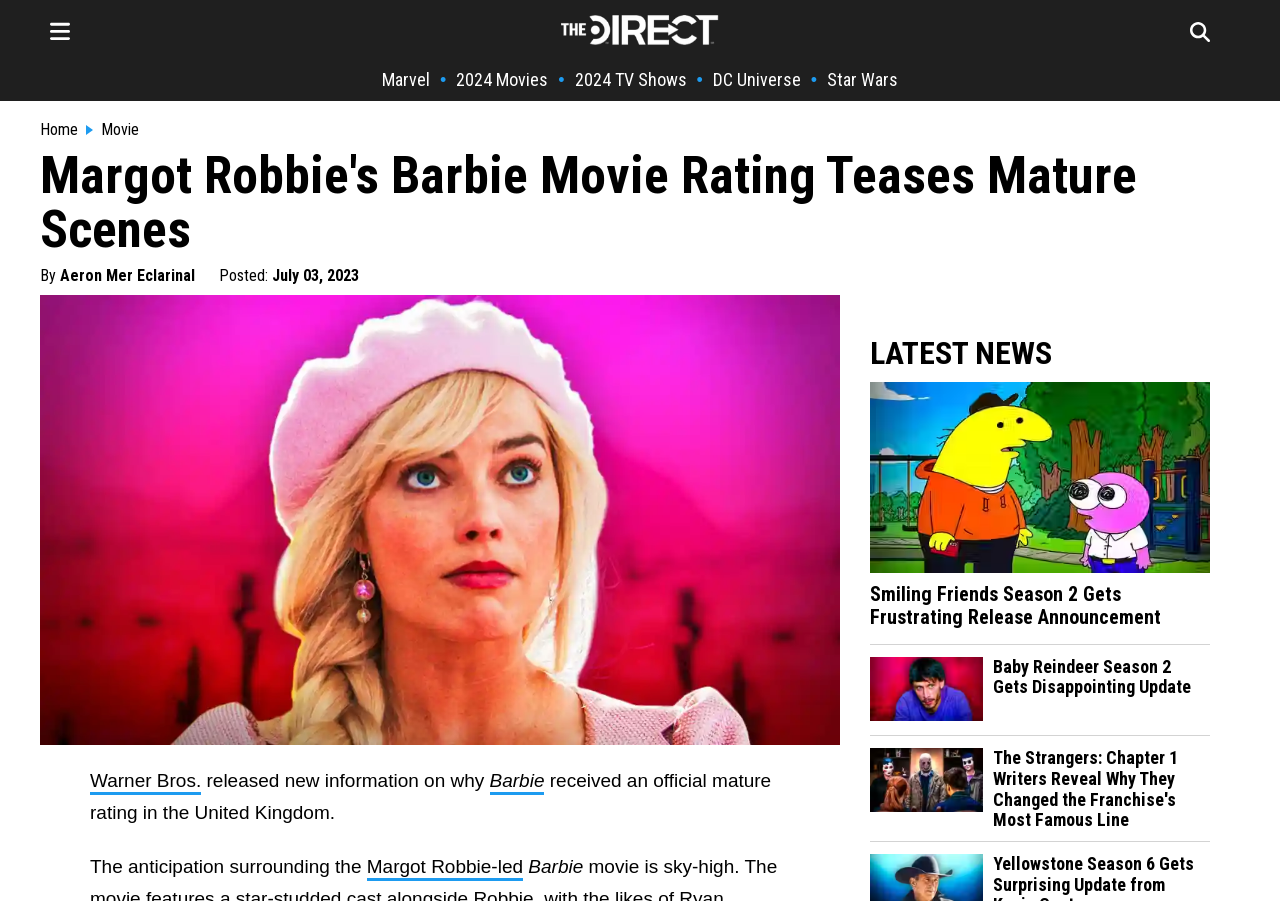Please specify the bounding box coordinates of the element that should be clicked to execute the given instruction: 'Read the 'LATEST NEWS' section'. Ensure the coordinates are four float numbers between 0 and 1, expressed as [left, top, right, bottom].

[0.68, 0.372, 0.945, 0.413]